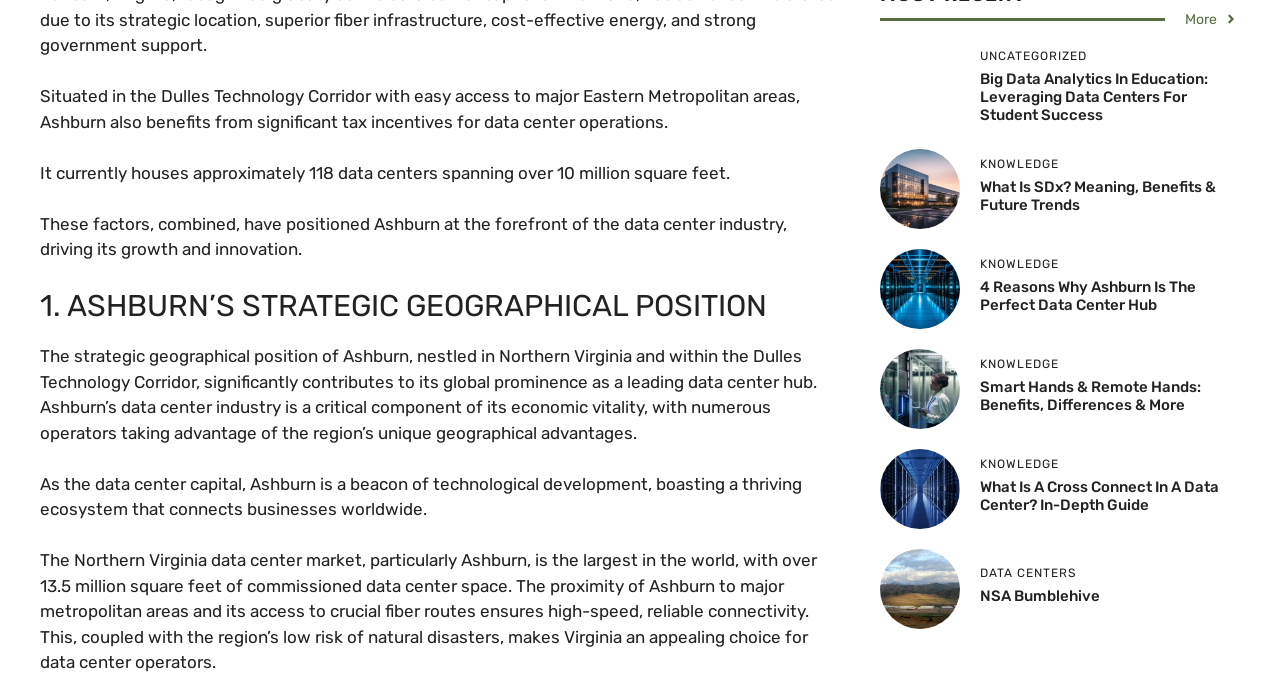Find the bounding box coordinates for the HTML element specified by: "alt="NSA Bumblehive data center"".

[0.688, 0.851, 0.75, 0.881]